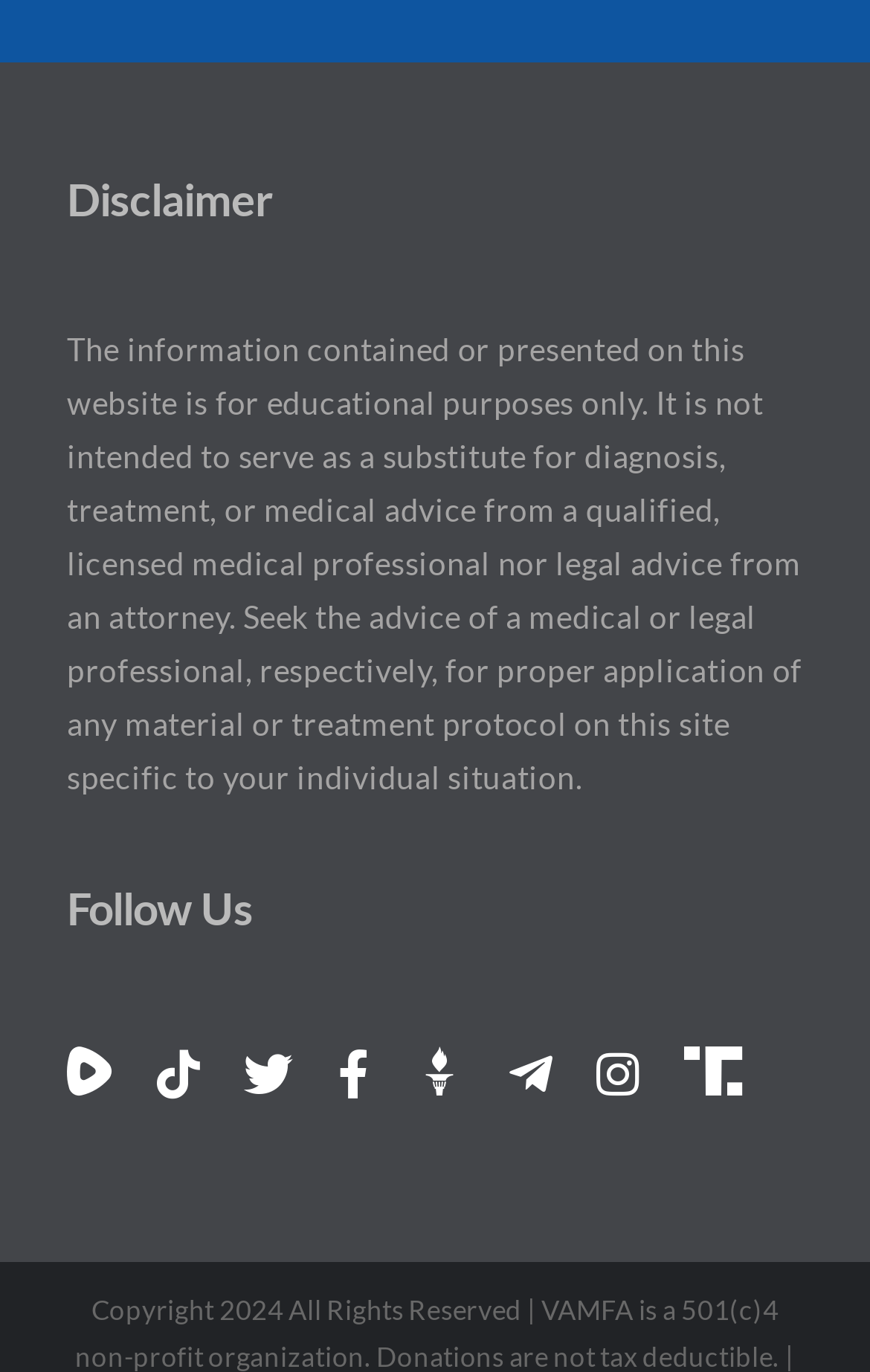What type of content is not intended to be provided on this website?
Kindly offer a comprehensive and detailed response to the question.

The disclaimer explicitly states that the website is not intended to serve as a substitute for diagnosis, treatment, or medical advice from a qualified, licensed medical professional nor legal advice from an attorney, indicating that the website does not provide medical or legal advice.